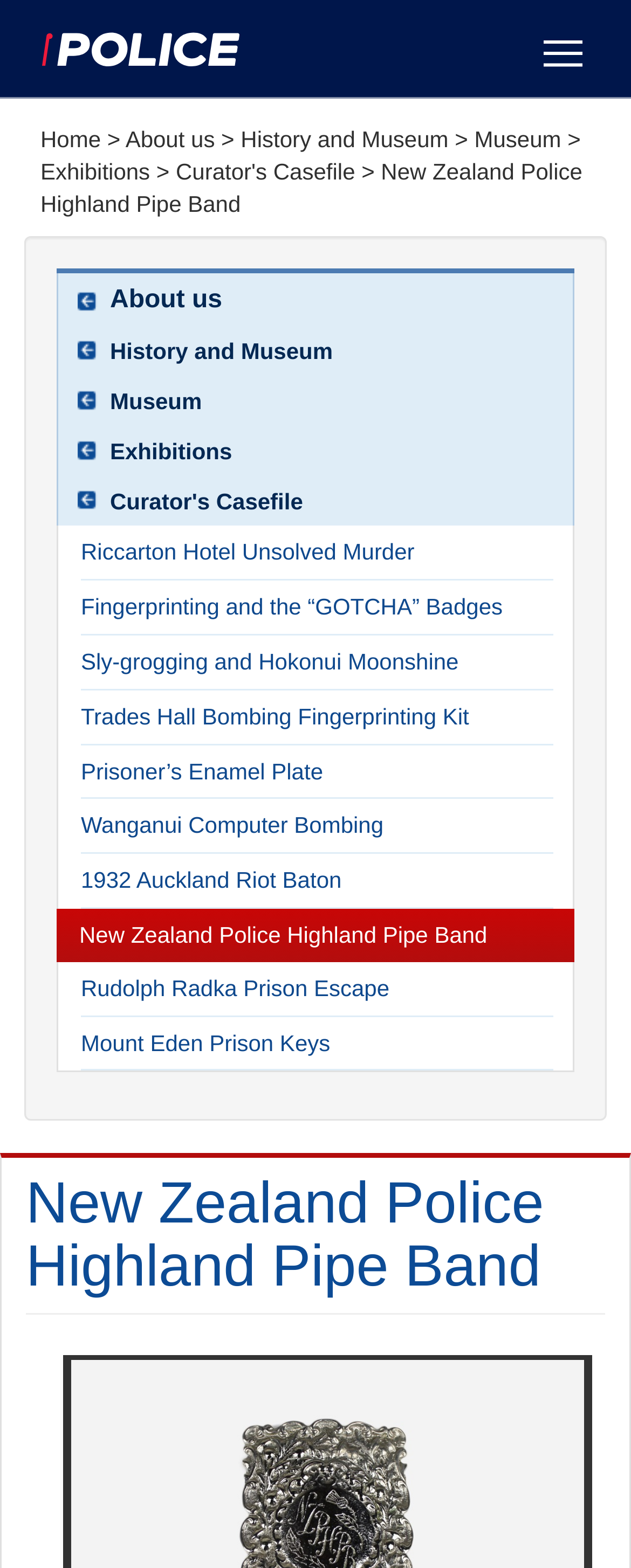Pinpoint the bounding box coordinates of the element that must be clicked to accomplish the following instruction: "Learn about the 'Curator's Casefile'". The coordinates should be in the format of four float numbers between 0 and 1, i.e., [left, top, right, bottom].

[0.279, 0.101, 0.563, 0.118]